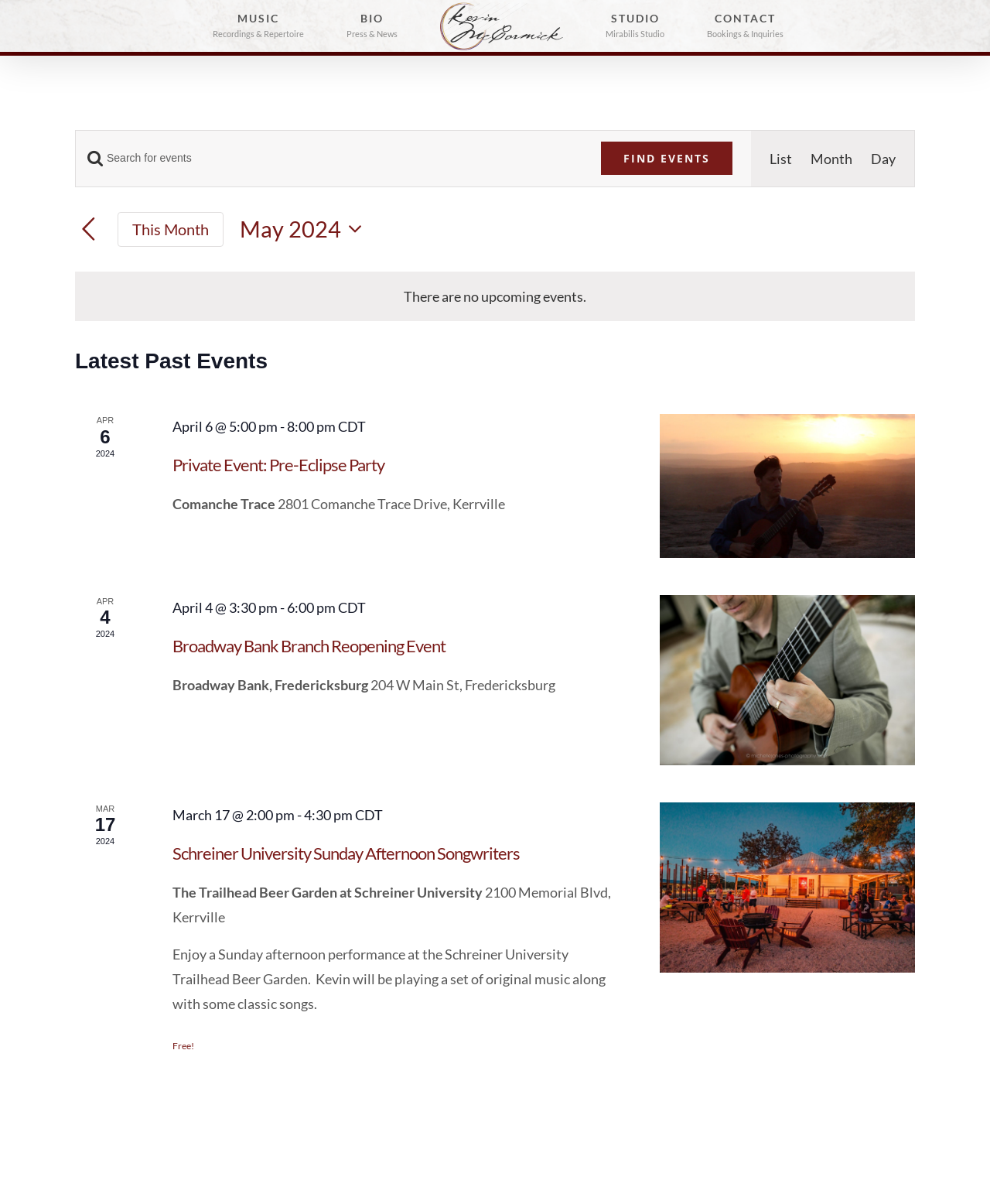Please find the bounding box coordinates in the format (top-left x, top-left y, bottom-right x, bottom-right y) for the given element description. Ensure the coordinates are floating point numbers between 0 and 1. Description: title="Schreiner University Sunday Afternoon Songwriters"

[0.666, 0.666, 0.924, 0.808]